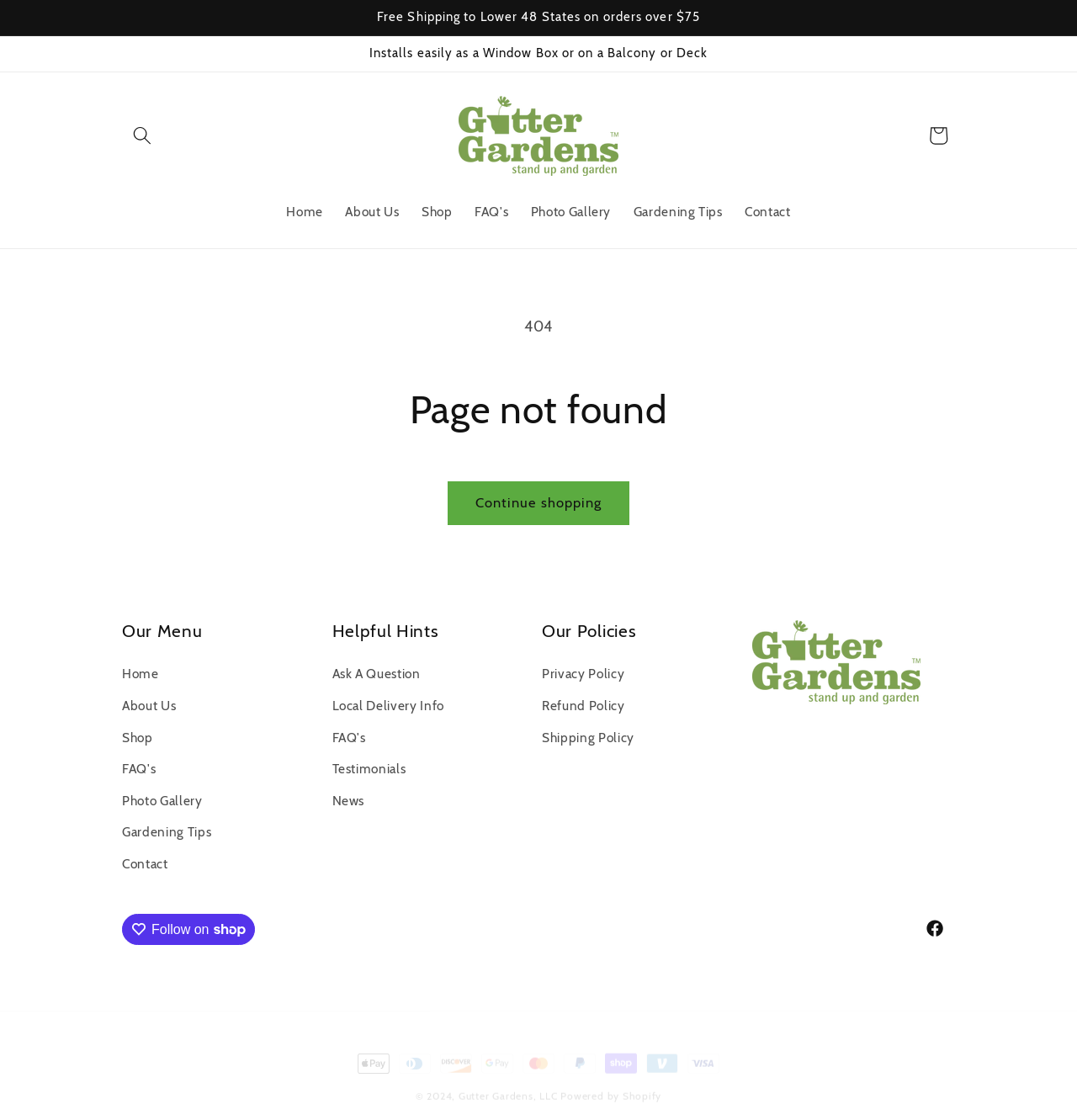Using the information in the image, could you please answer the following question in detail:
What is the minimum order amount for free shipping?

The announcement section on the webpage states 'Free Shipping to Lower 48 States on orders over $75', indicating that the minimum order amount for free shipping is $75.